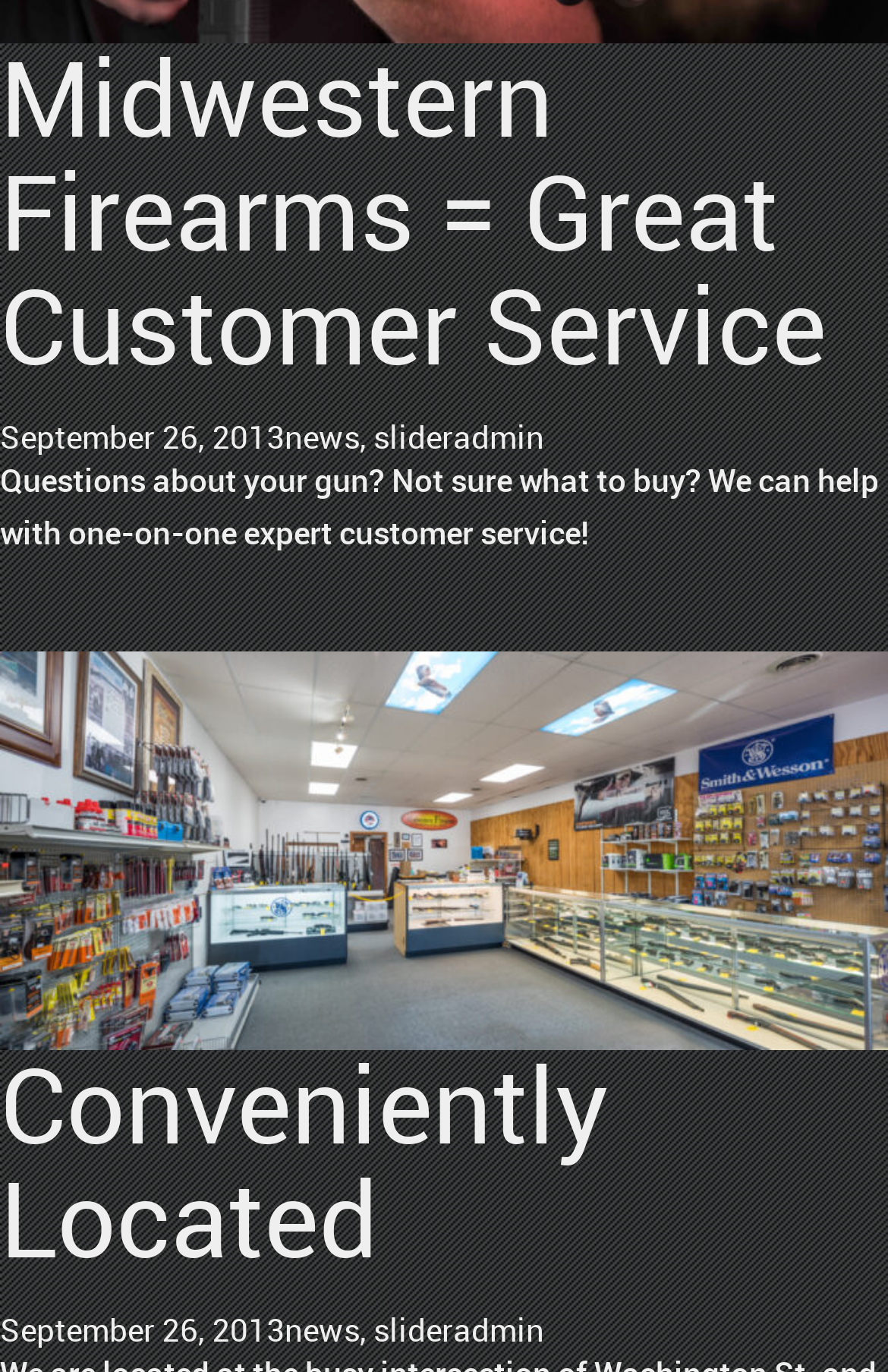What type of service does Midwestern Firearms offer?
Please provide a single word or phrase based on the screenshot.

one-on-one expert customer service